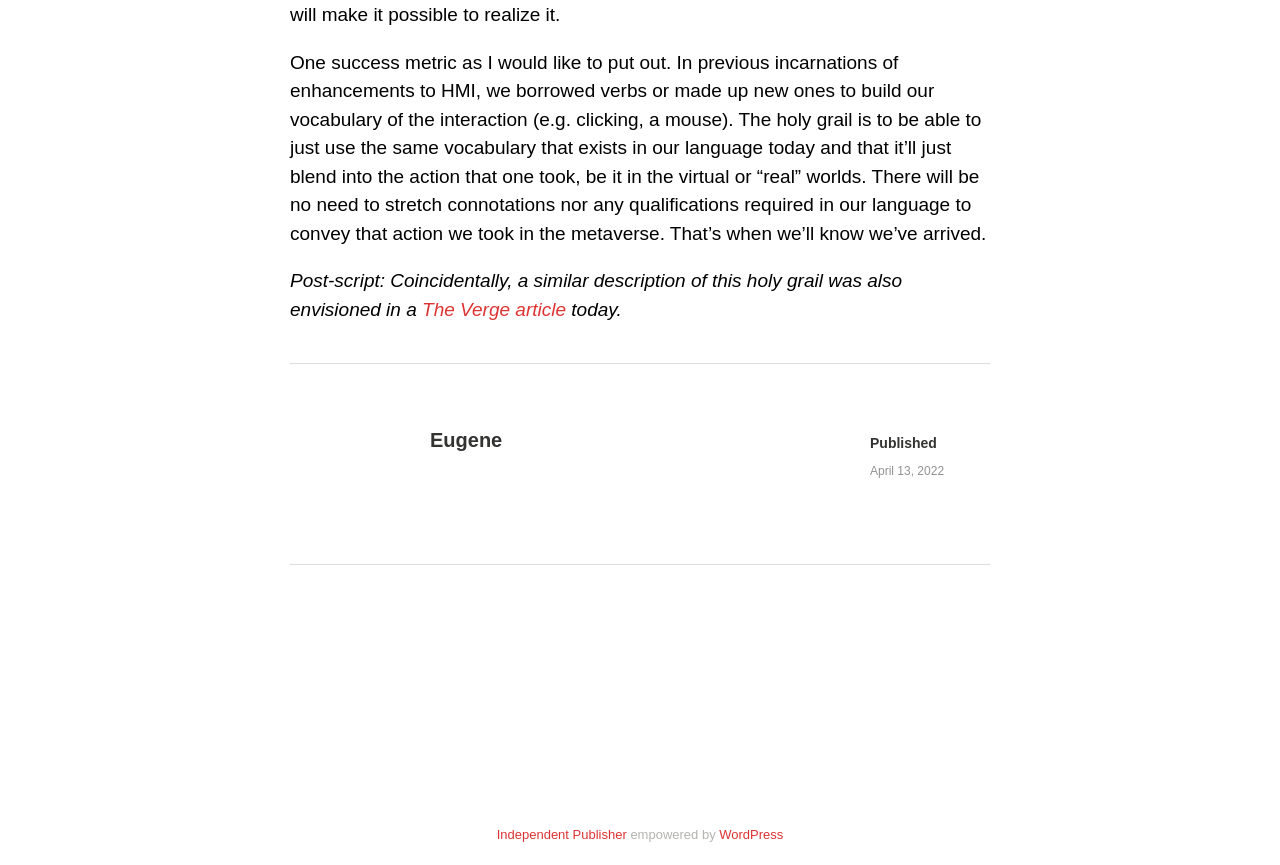What is the date of publication?
Please give a detailed and thorough answer to the question, covering all relevant points.

The date of publication is mentioned in the heading 'Published' and its corresponding date 'April 13, 2022', which is also a link.